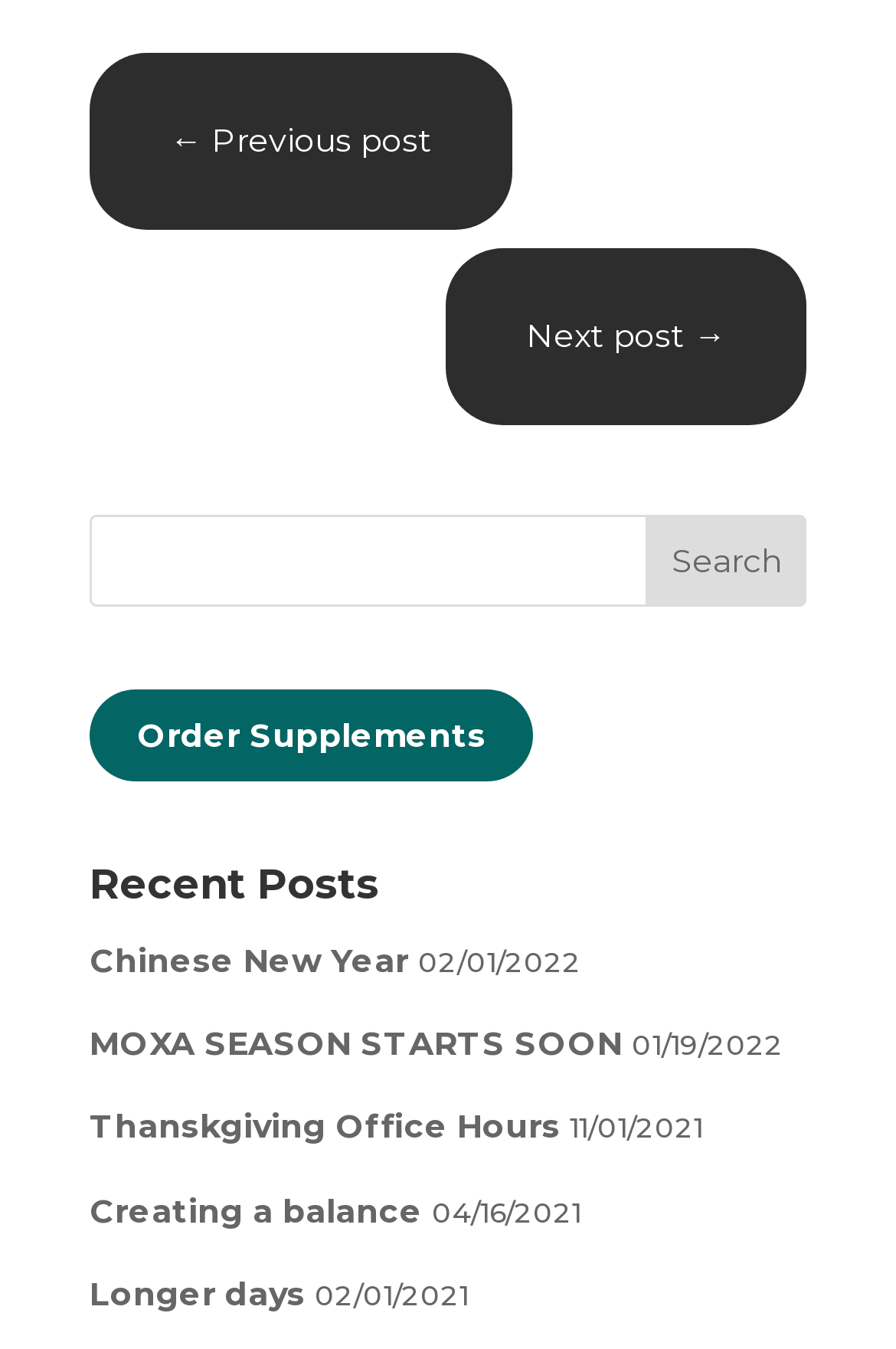Please determine the bounding box coordinates of the clickable area required to carry out the following instruction: "Go to previous post". The coordinates must be four float numbers between 0 and 1, represented as [left, top, right, bottom].

[0.1, 0.039, 0.572, 0.17]